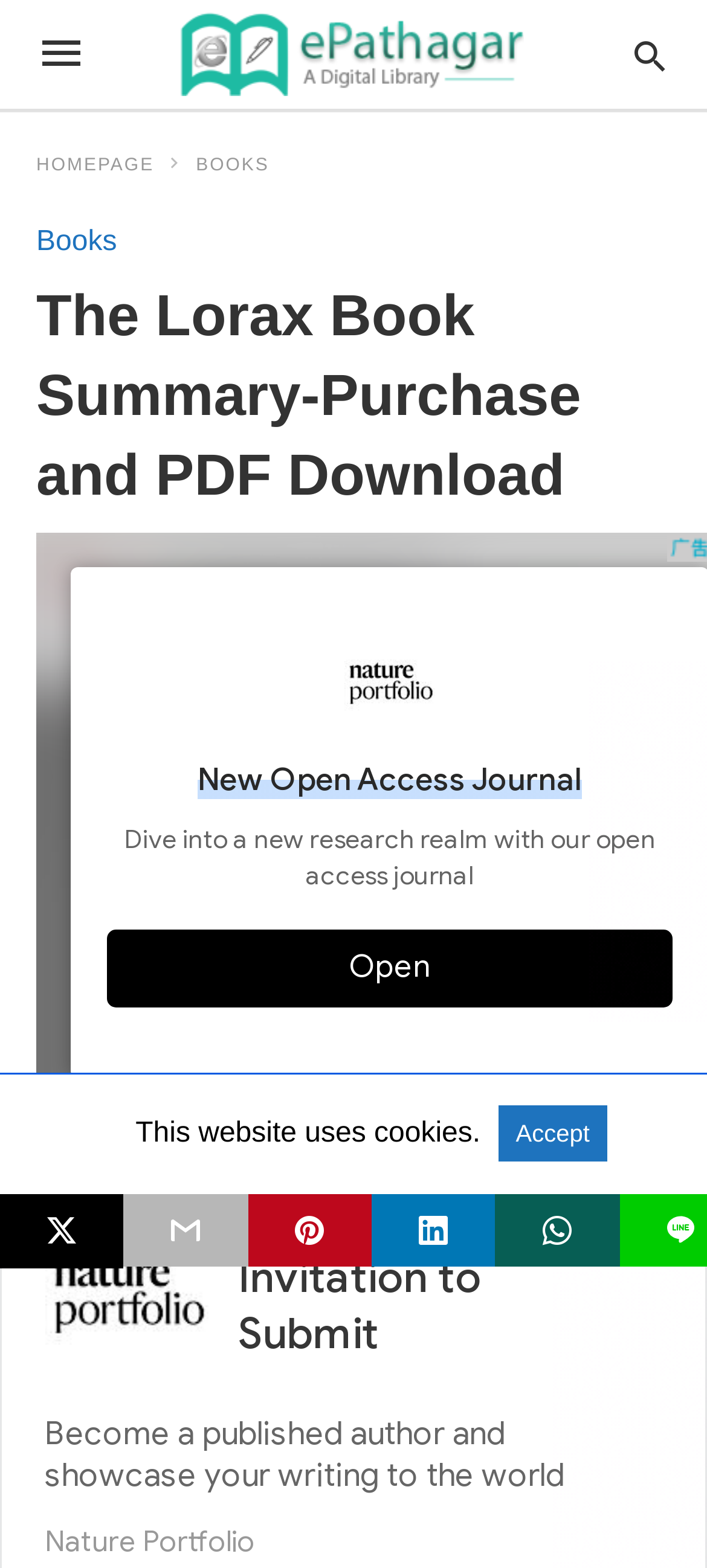How many social media sharing options are available?
Using the image, respond with a single word or phrase.

5